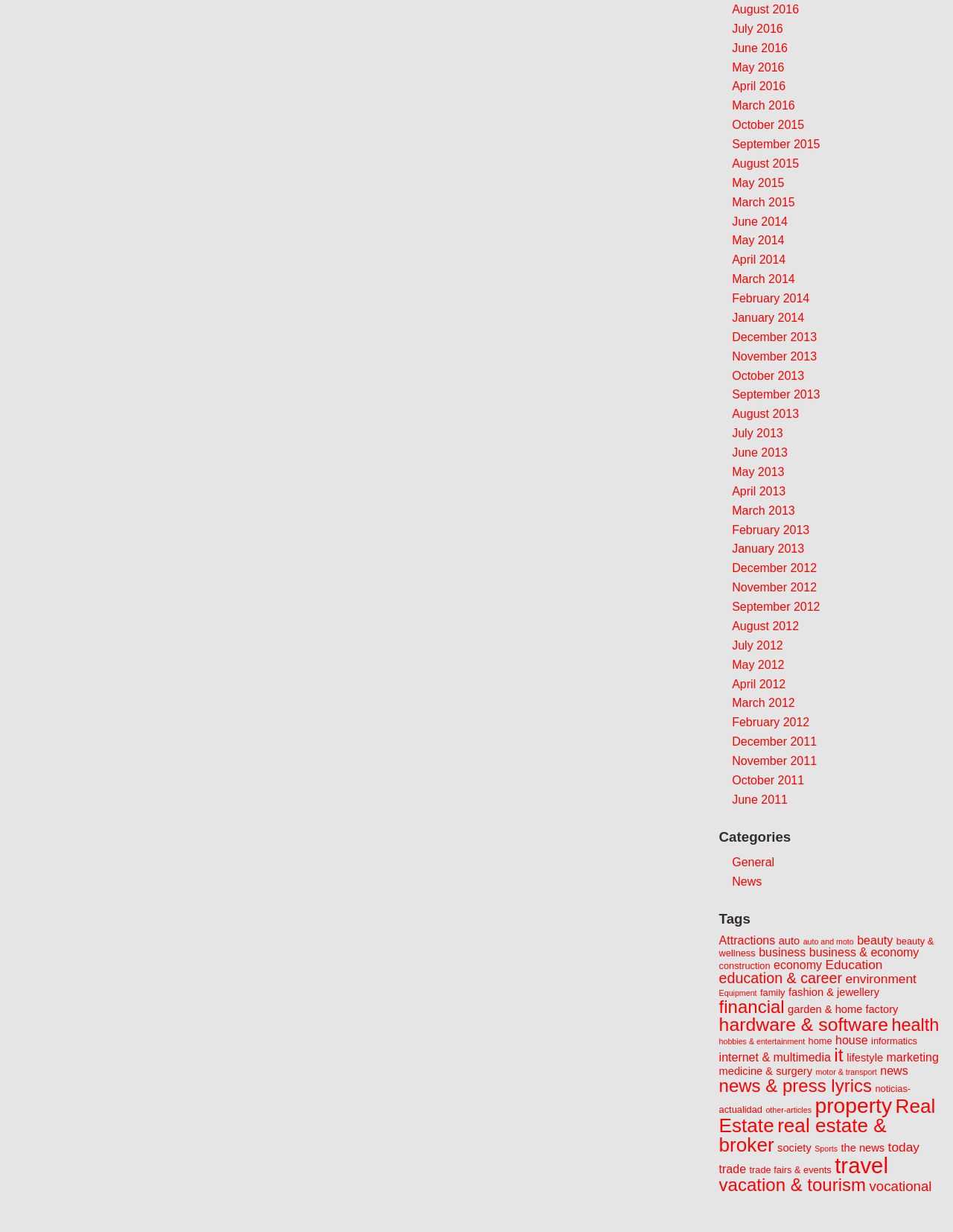Can you find the bounding box coordinates for the element that needs to be clicked to execute this instruction: "Learn about life skills programs"? The coordinates should be given as four float numbers between 0 and 1, i.e., [left, top, right, bottom].

None